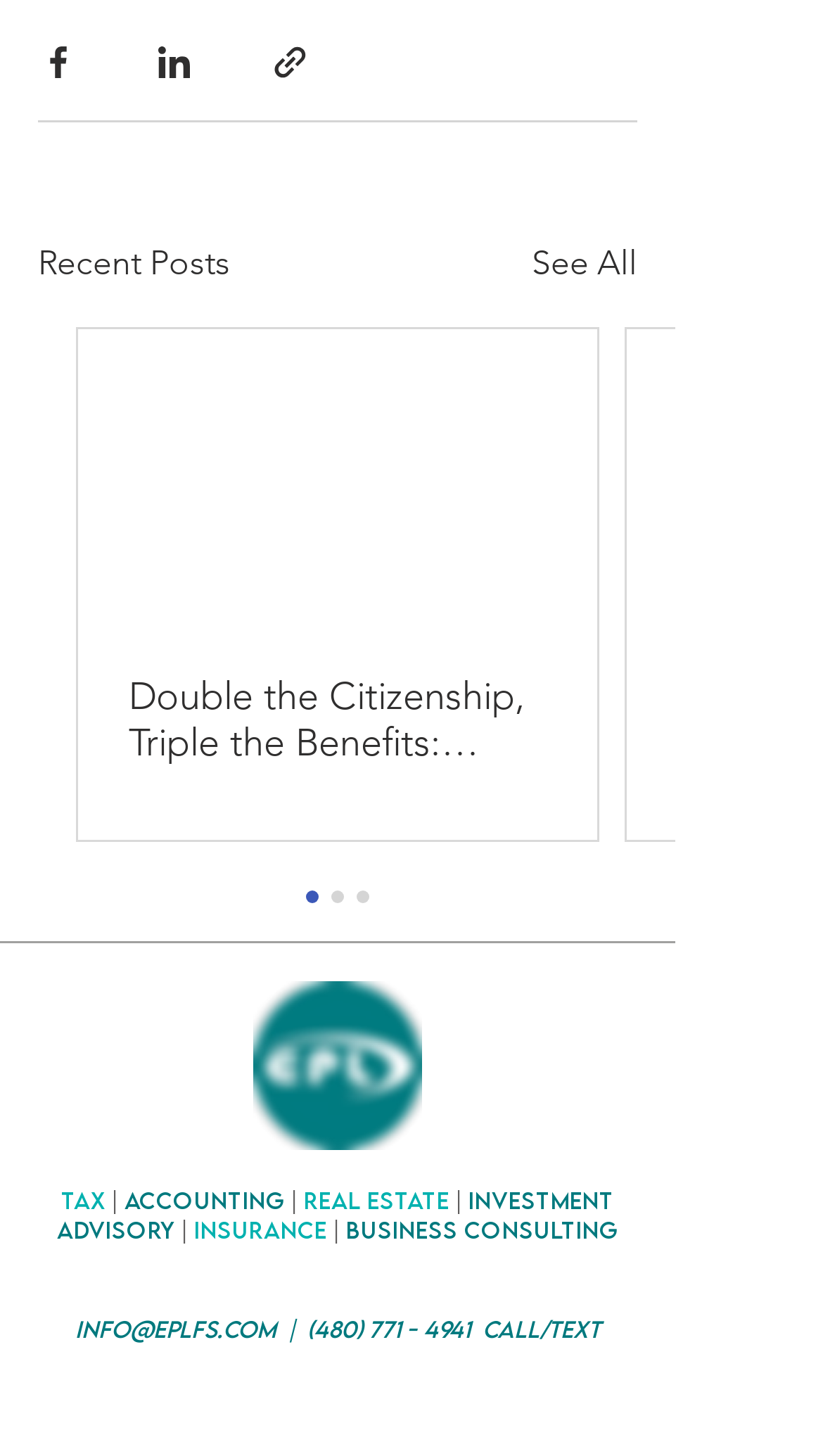Locate the bounding box coordinates of the area you need to click to fulfill this instruction: 'Contact via email'. The coordinates must be in the form of four float numbers ranging from 0 to 1: [left, top, right, bottom].

[0.091, 0.902, 0.729, 0.921]